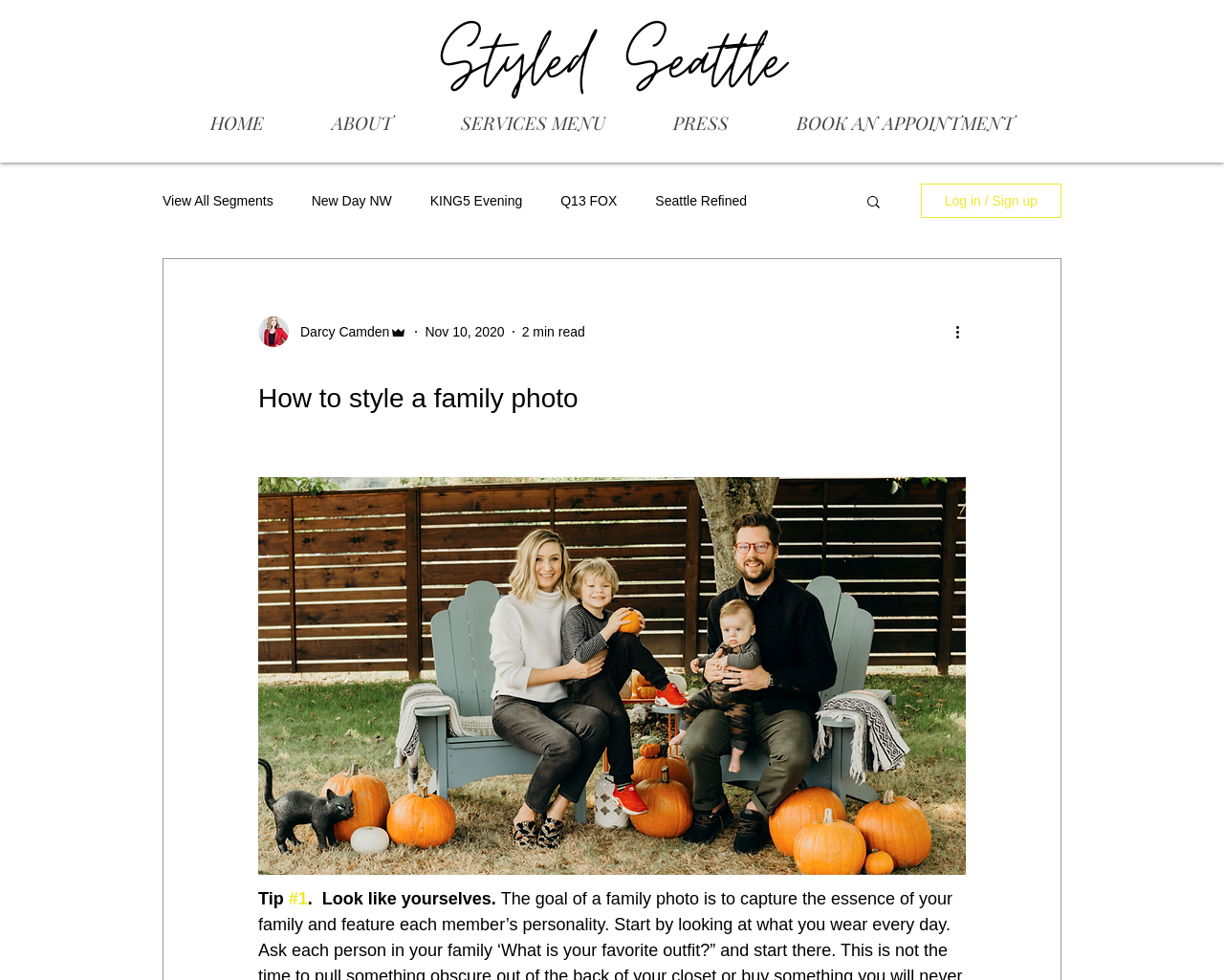Please look at the image and answer the question with a detailed explanation: What is the purpose of the 'Search' button?

The 'Search' button is likely intended to allow users to search for specific content or topics within the website, given its placement in the top navigation area.